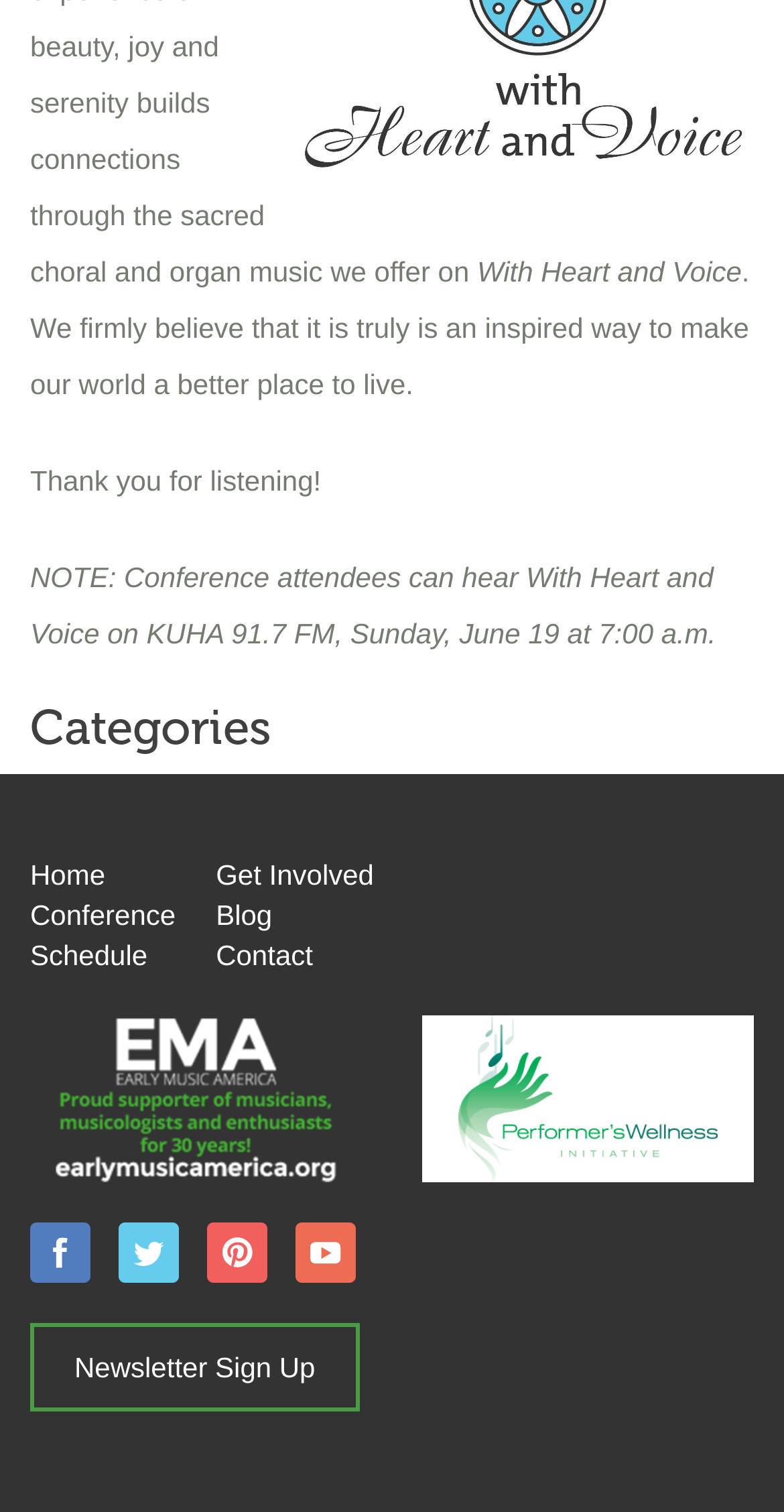Could you find the bounding box coordinates of the clickable area to complete this instruction: "sign up for newsletter"?

[0.038, 0.875, 0.459, 0.933]